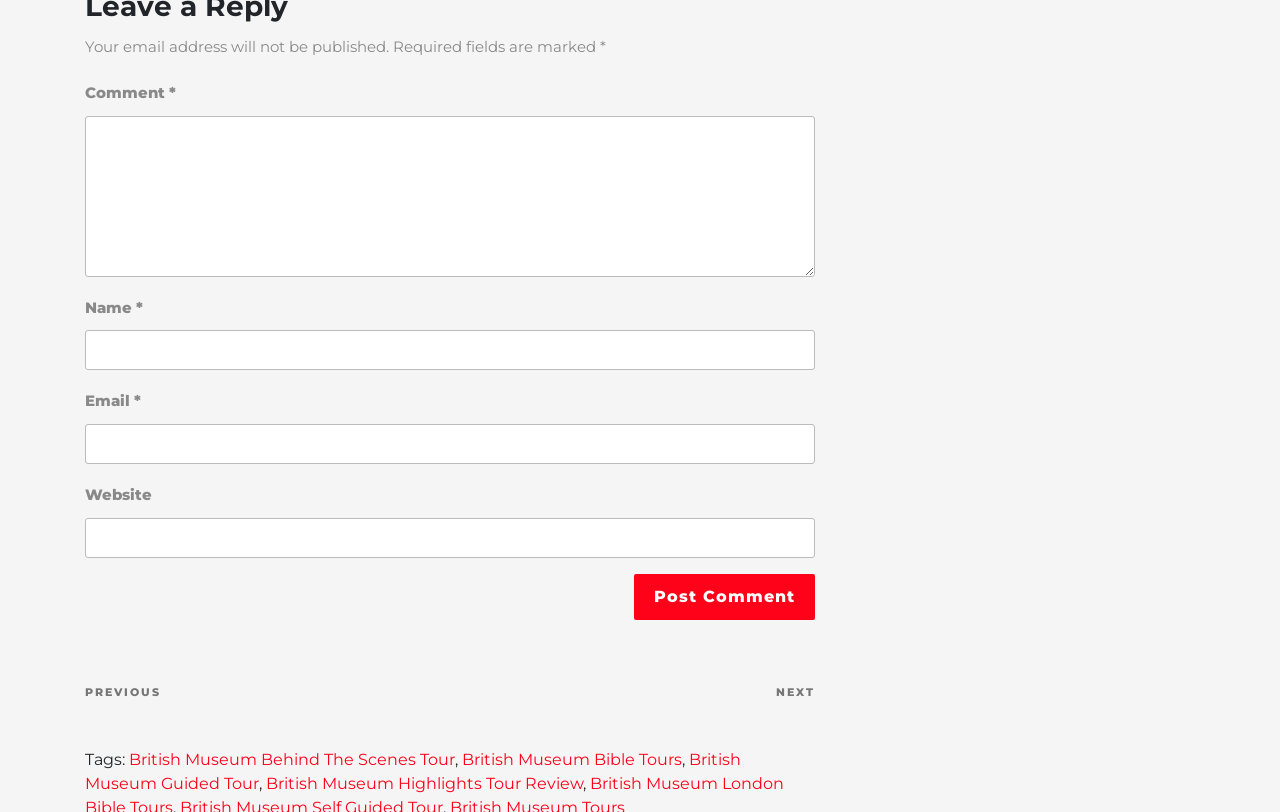Can you determine the bounding box coordinates of the area that needs to be clicked to fulfill the following instruction: "Type your name"?

[0.066, 0.407, 0.637, 0.456]